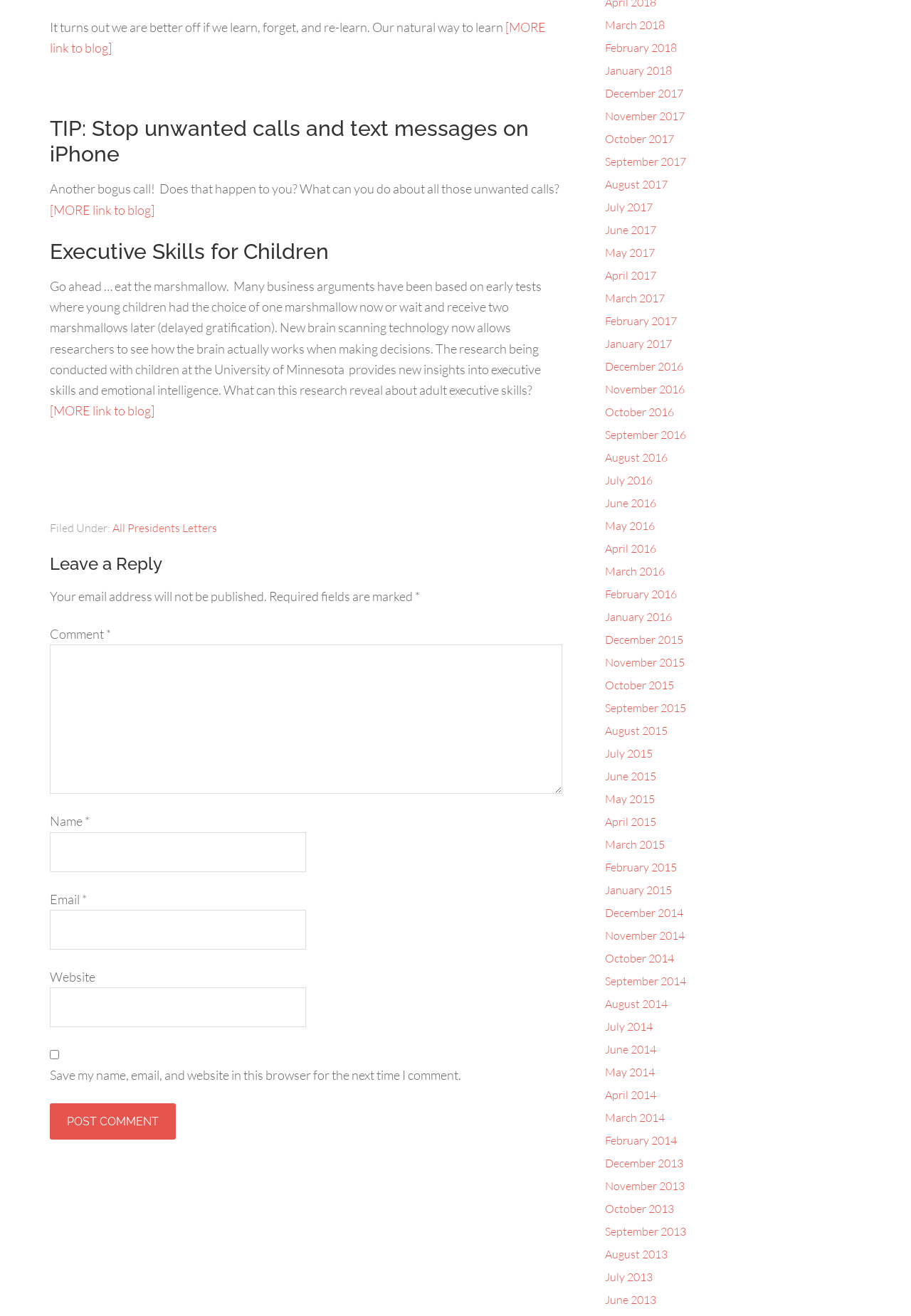Please look at the image and answer the question with a detailed explanation: What is the purpose of the comment section?

The purpose of the comment section is to allow users to leave a reply or comment on the blog post, as indicated by the heading 'Leave a Reply'.